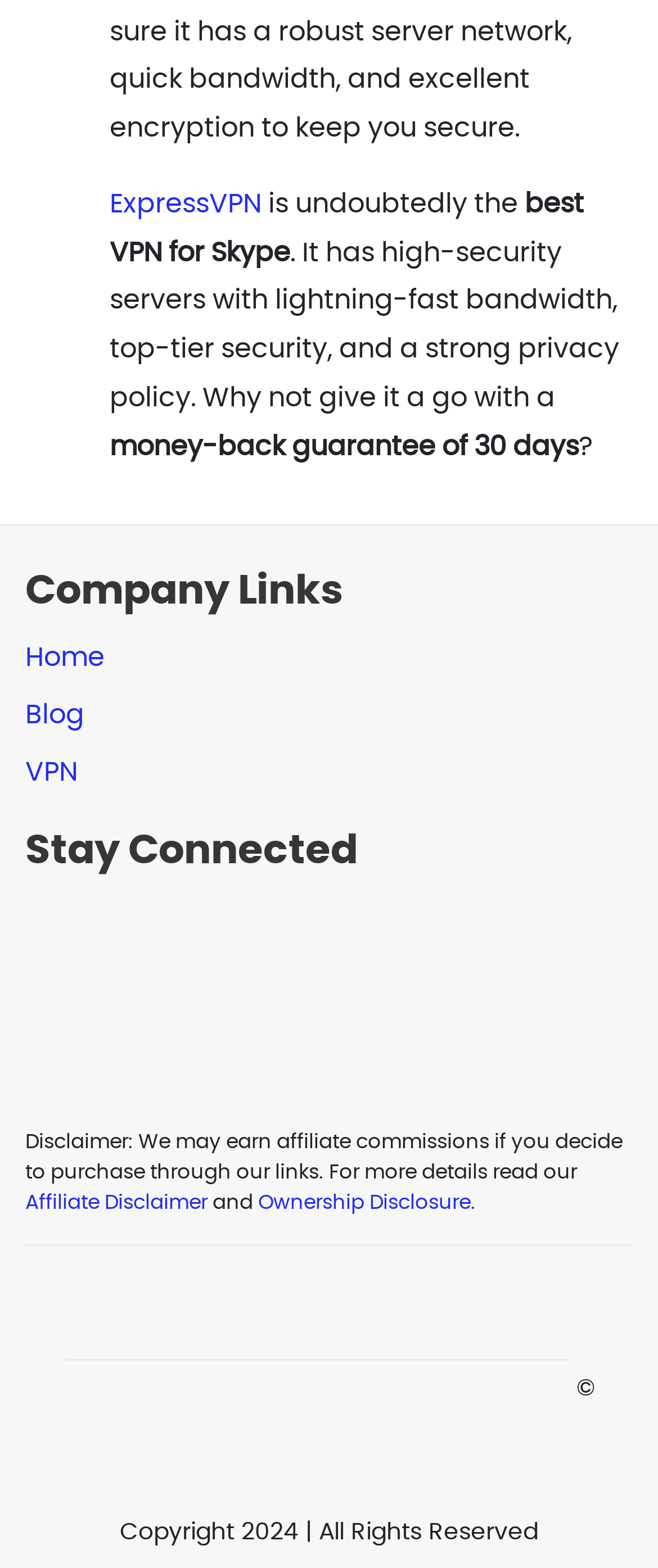Refer to the image and provide an in-depth answer to the question: 
What is the duration of the money-back guarantee?

According to the text on the webpage, ExpressVPN offers a money-back guarantee of 30 days, which means users can try the service risk-free for 30 days.